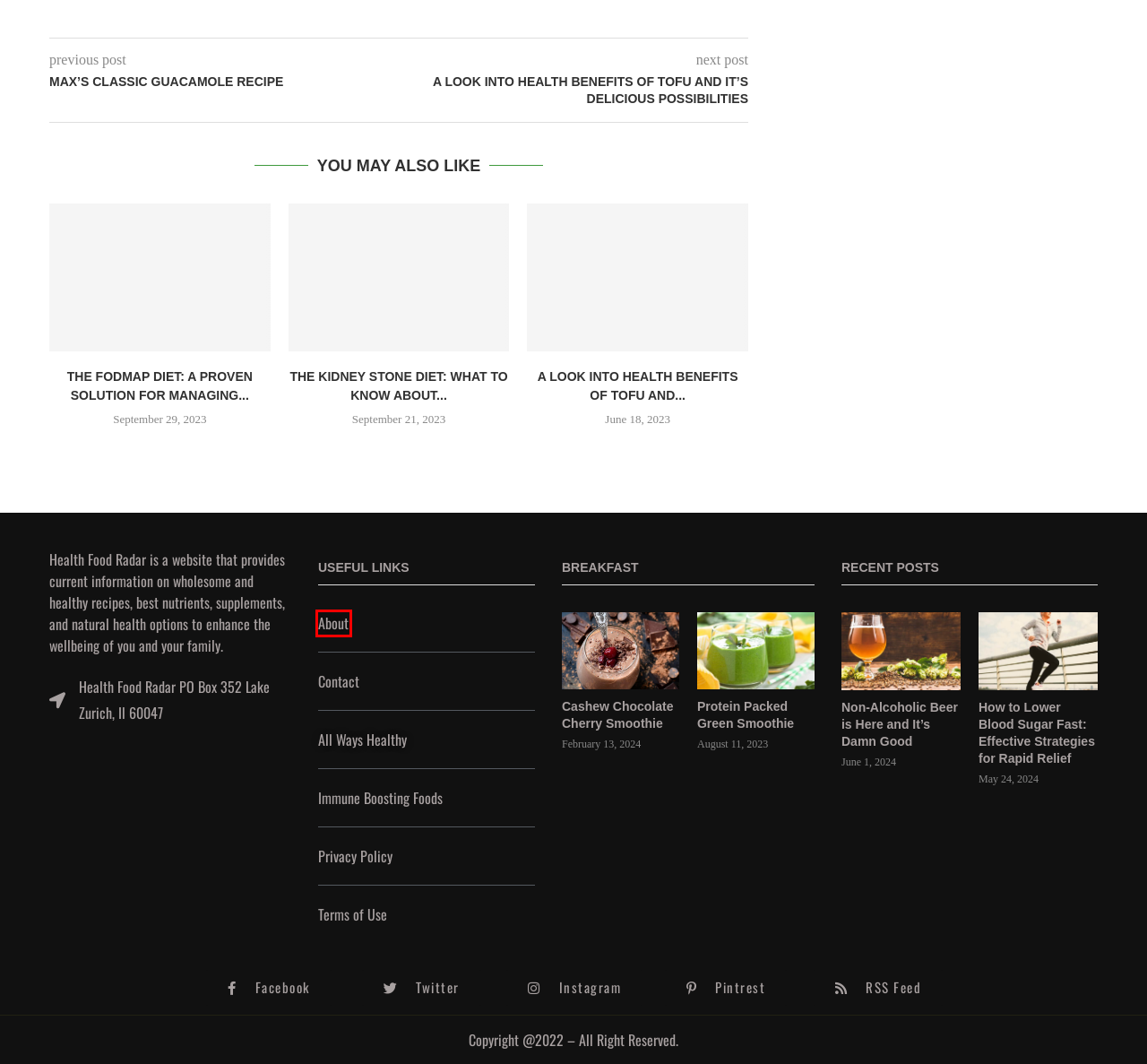Look at the screenshot of a webpage with a red bounding box and select the webpage description that best corresponds to the new page after clicking the element in the red box. Here are the options:
A. About Health Food Radar | Our Passion and Purpose
B. Health Food Radar Privacy Policy
C. Classic Guacamole Recipe | Celebrate Cinco de Mayo day
D. The FODMAP Diet | A Solution for Managing Digestive Issues
E. health food radar terms of use agreement
F. Protein Packed Green Smoothie | Nutrition in a Fast-Paced World
G. All Ways Healthy Natural food Store | Serving for Over 29 Years
H. Health Food Radar Contact | Get in Touch With Us

A